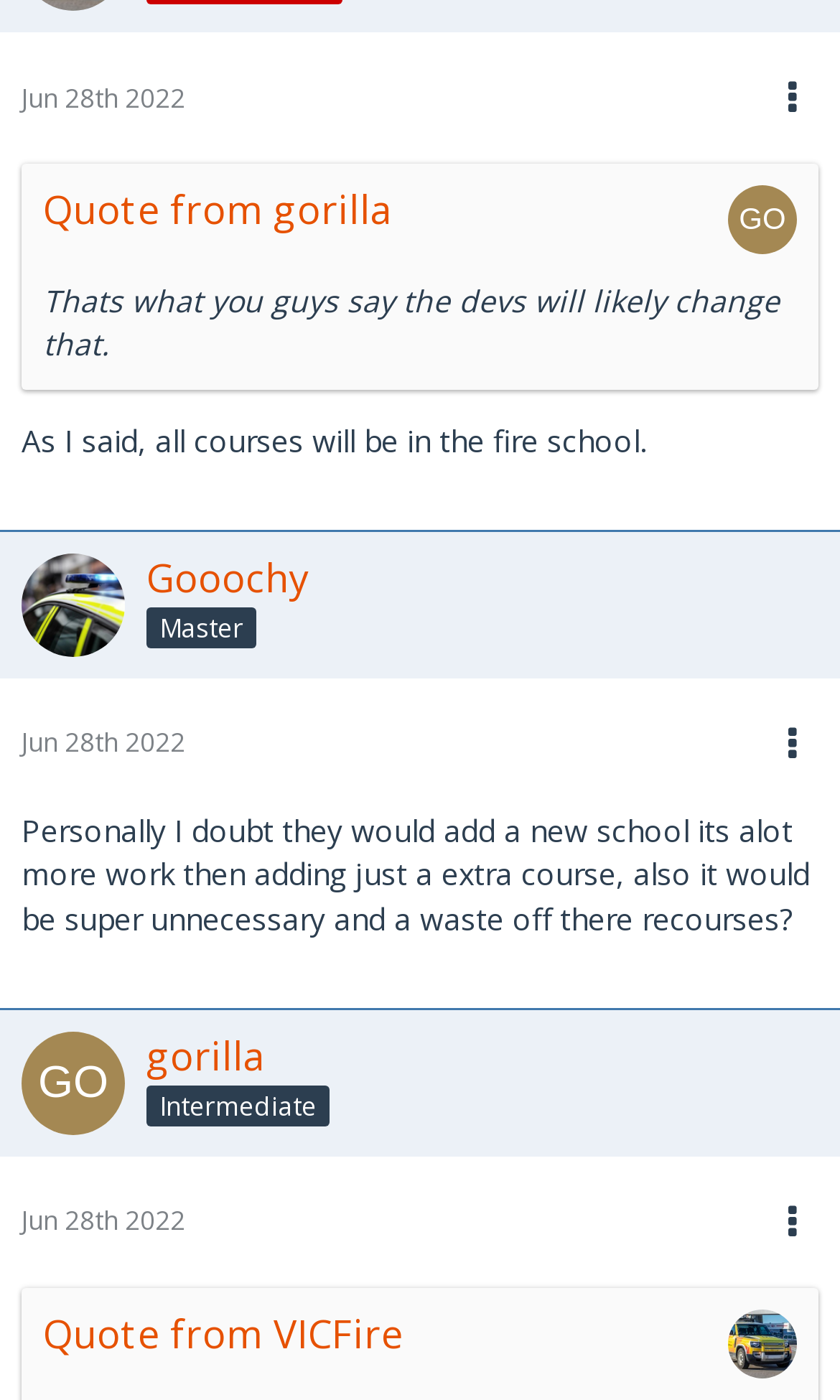Identify the bounding box coordinates of the element that should be clicked to fulfill this task: "Check post from Jun 28th 2022, 10:19 pm". The coordinates should be provided as four float numbers between 0 and 1, i.e., [left, top, right, bottom].

[0.026, 0.859, 0.221, 0.885]